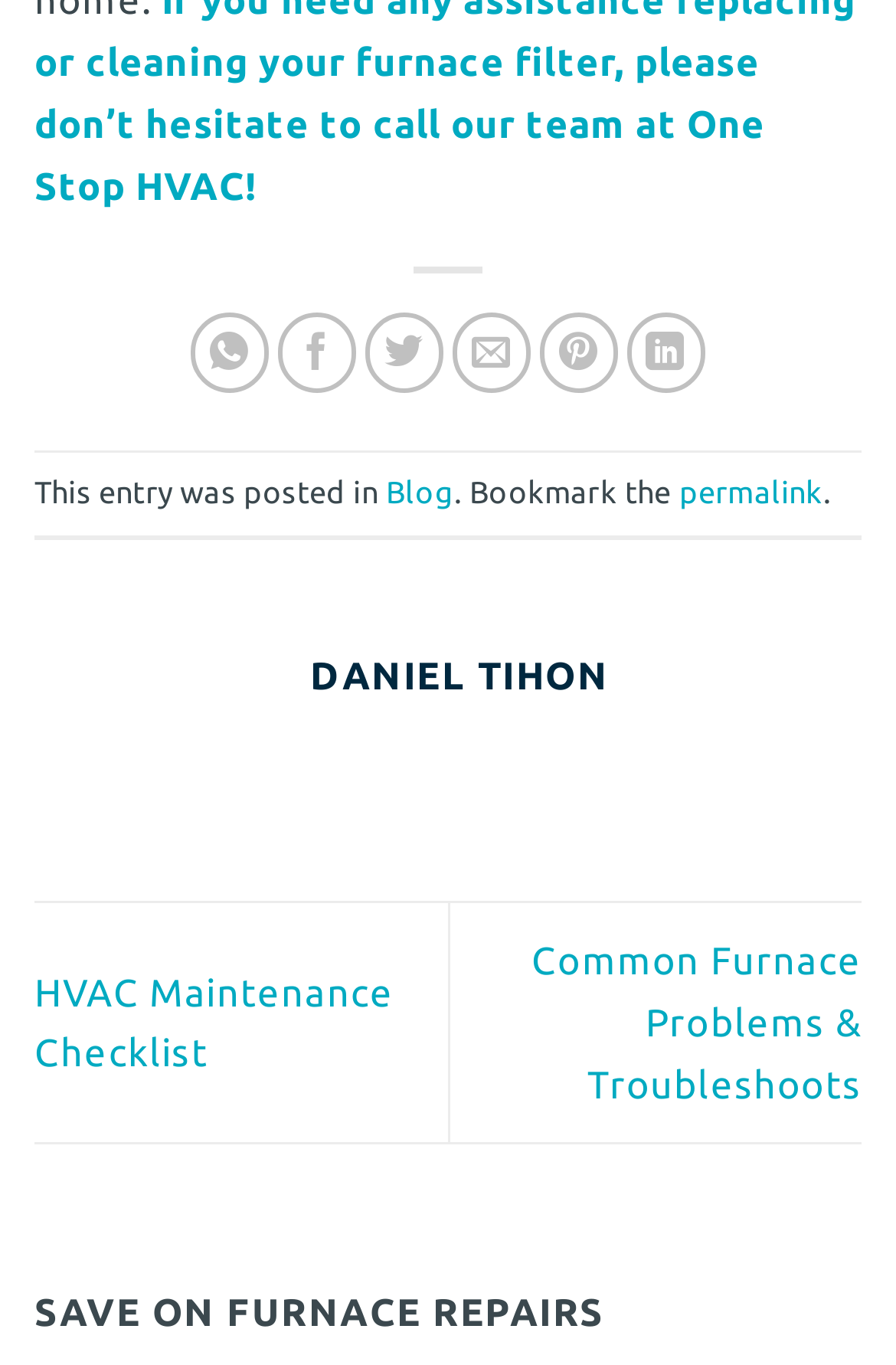Identify the bounding box coordinates for the element you need to click to achieve the following task: "Learn about HVAC Maintenance Checklist". Provide the bounding box coordinates as four float numbers between 0 and 1, in the form [left, top, right, bottom].

[0.038, 0.71, 0.44, 0.787]